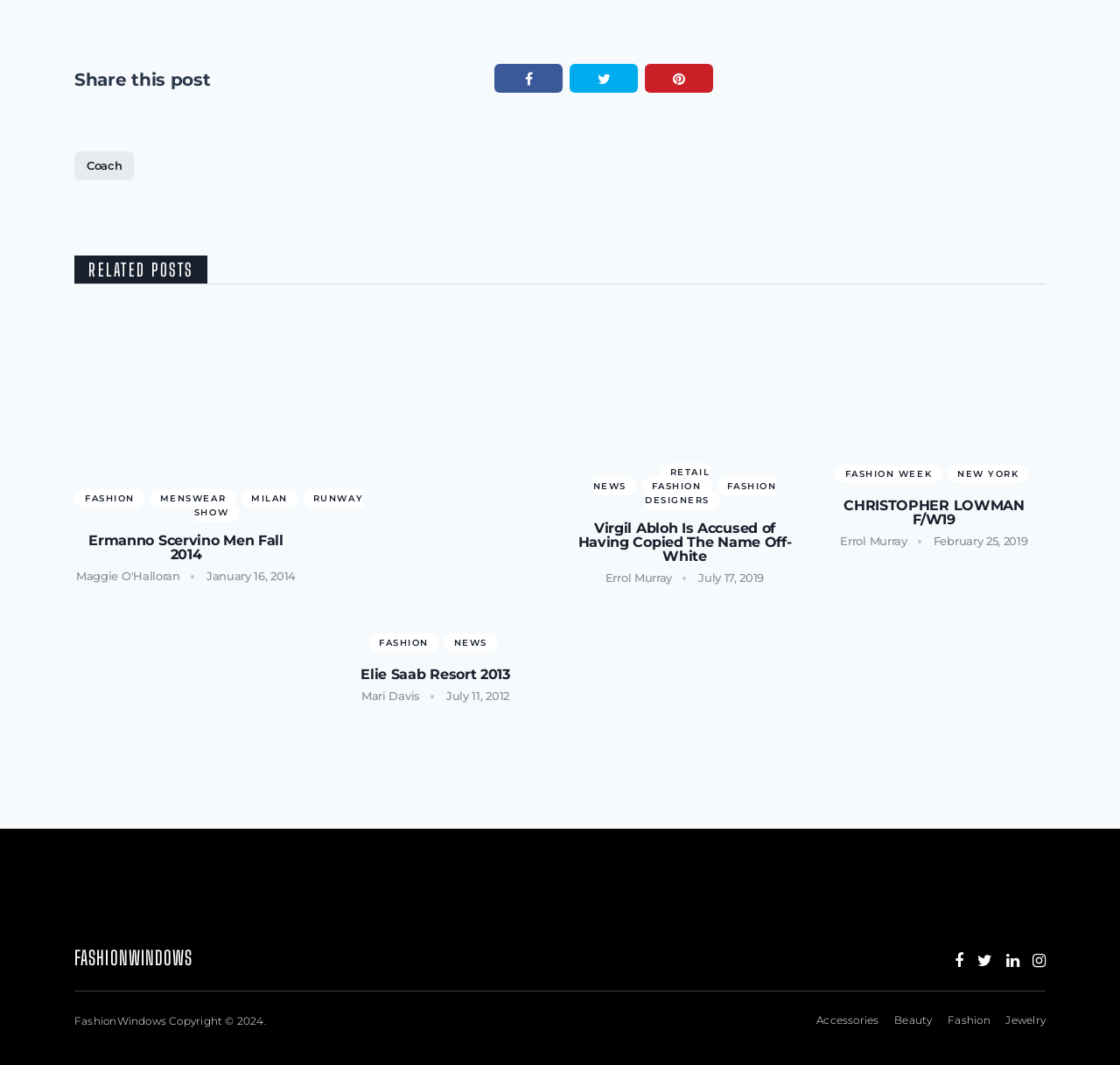Identify the bounding box coordinates for the element you need to click to achieve the following task: "Go to FASHION". The coordinates must be four float values ranging from 0 to 1, formatted as [left, top, right, bottom].

[0.066, 0.459, 0.13, 0.476]